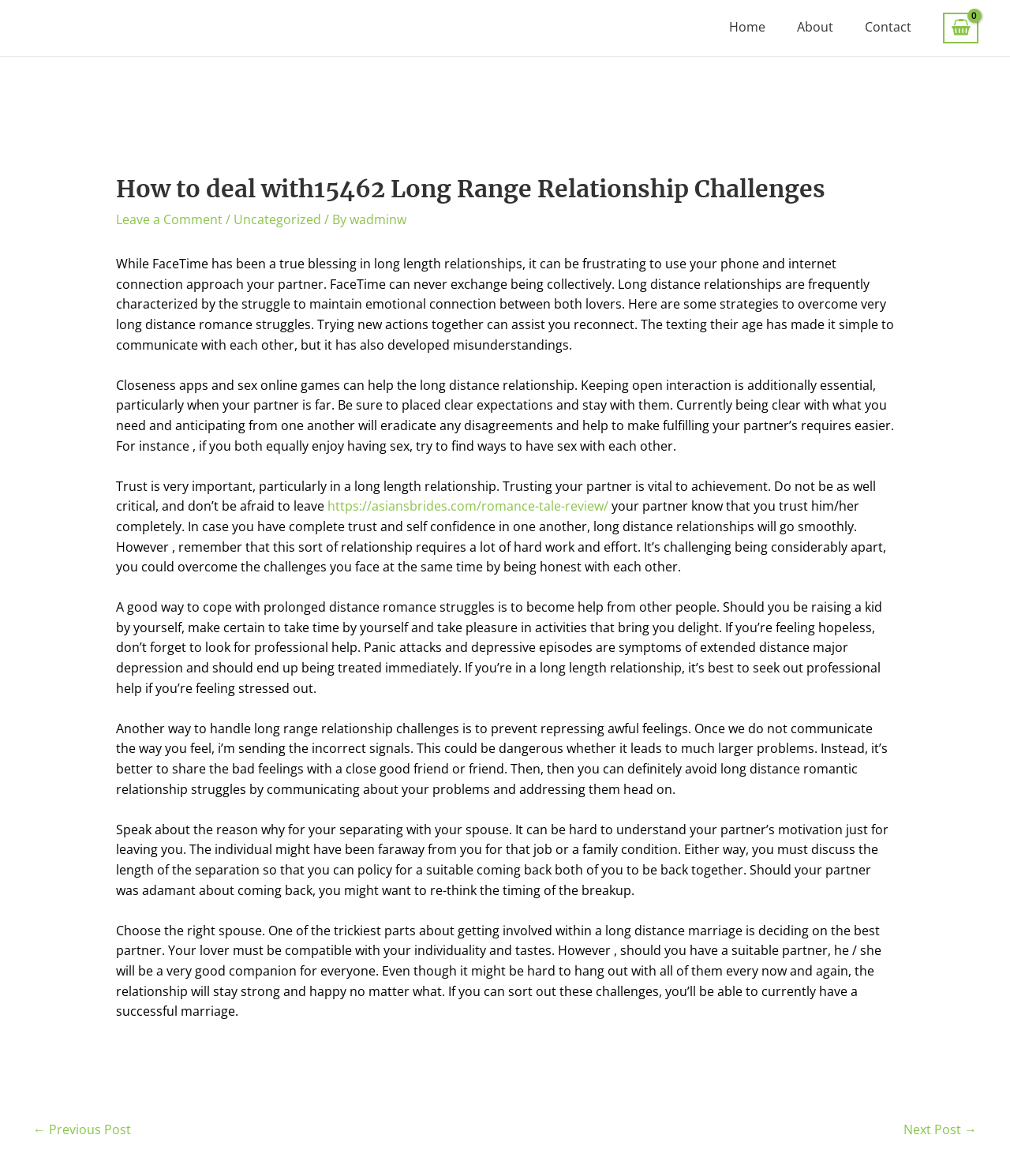Please identify the bounding box coordinates of the element's region that I should click in order to complete the following instruction: "Click on the 'Home' link in the main menu". The bounding box coordinates consist of four float numbers between 0 and 1, i.e., [left, top, right, bottom].

[0.706, 0.015, 0.774, 0.032]